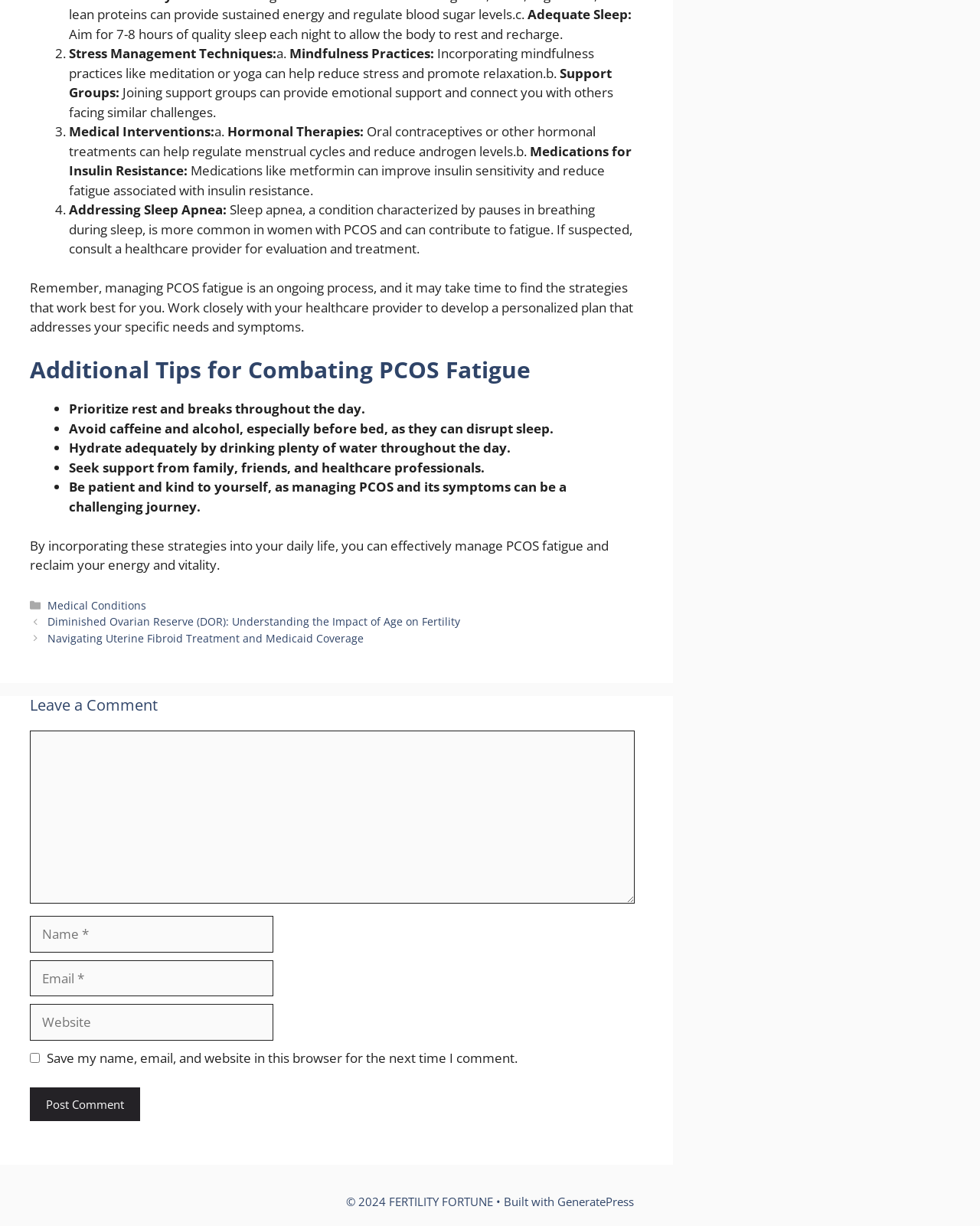Please specify the bounding box coordinates for the clickable region that will help you carry out the instruction: "Click the 'Diminished Ovarian Reserve (DOR): Understanding the Impact of Age on Fertility' link".

[0.049, 0.501, 0.47, 0.513]